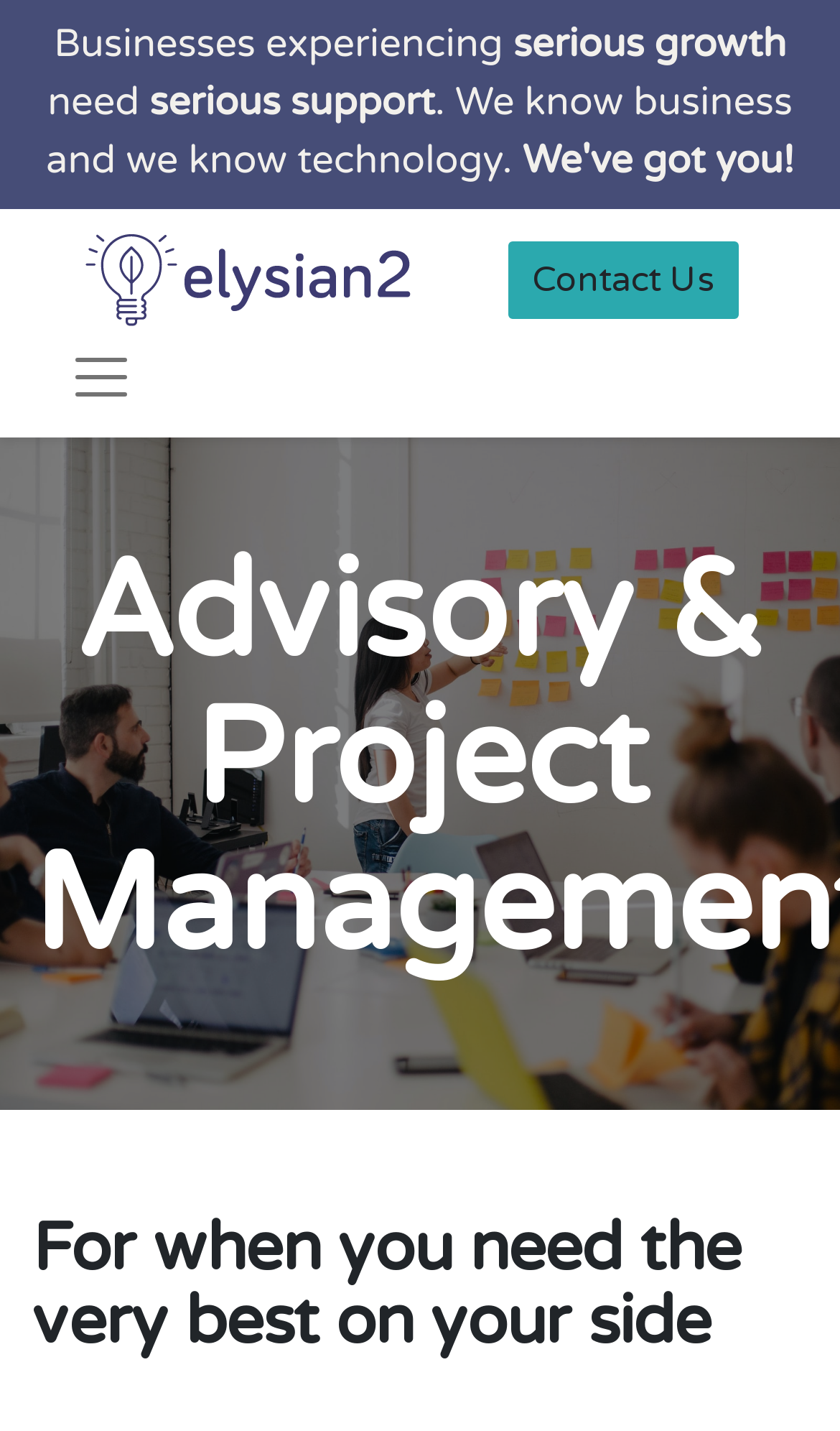Locate and extract the headline of this webpage.

Advisory & Project Management